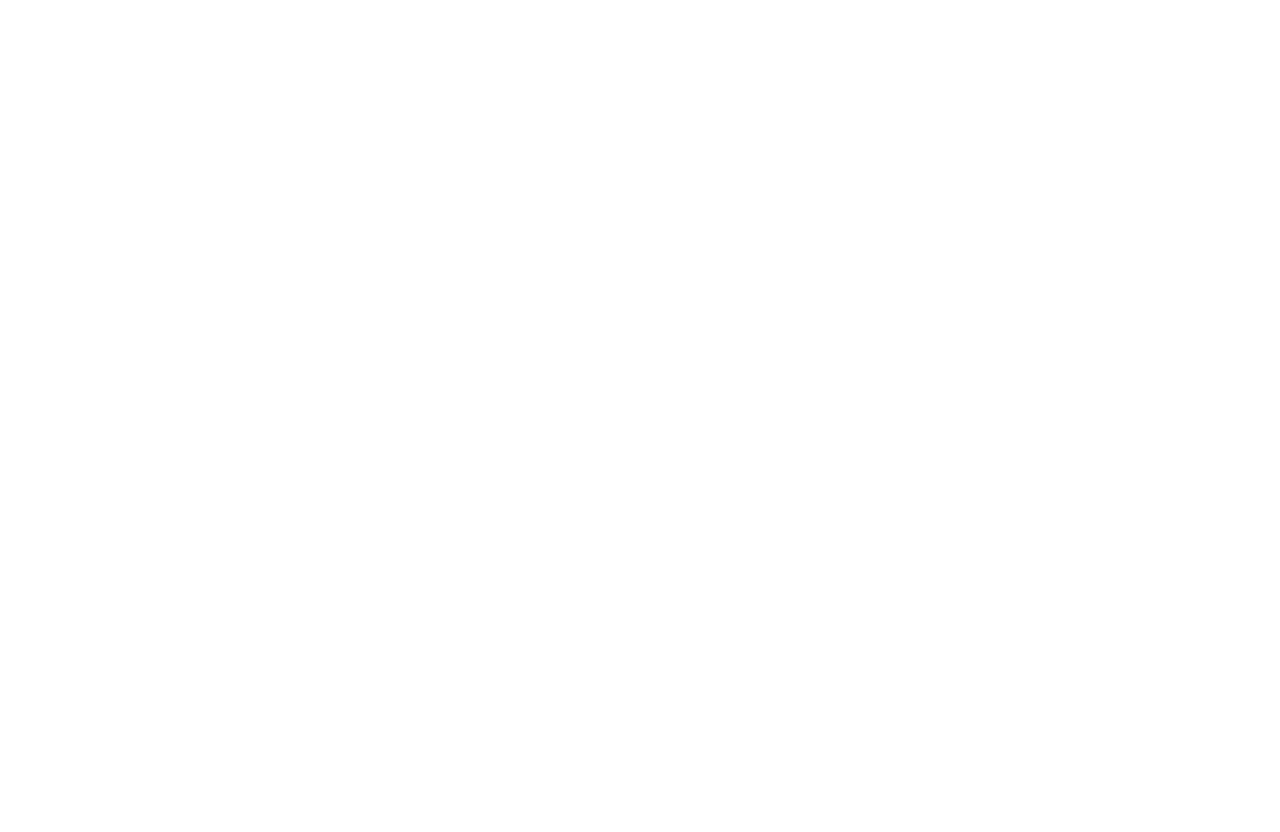Determine the coordinates of the bounding box that should be clicked to complete the instruction: "Type your name". The coordinates should be represented by four float numbers between 0 and 1: [left, top, right, bottom].

[0.24, 0.26, 0.441, 0.285]